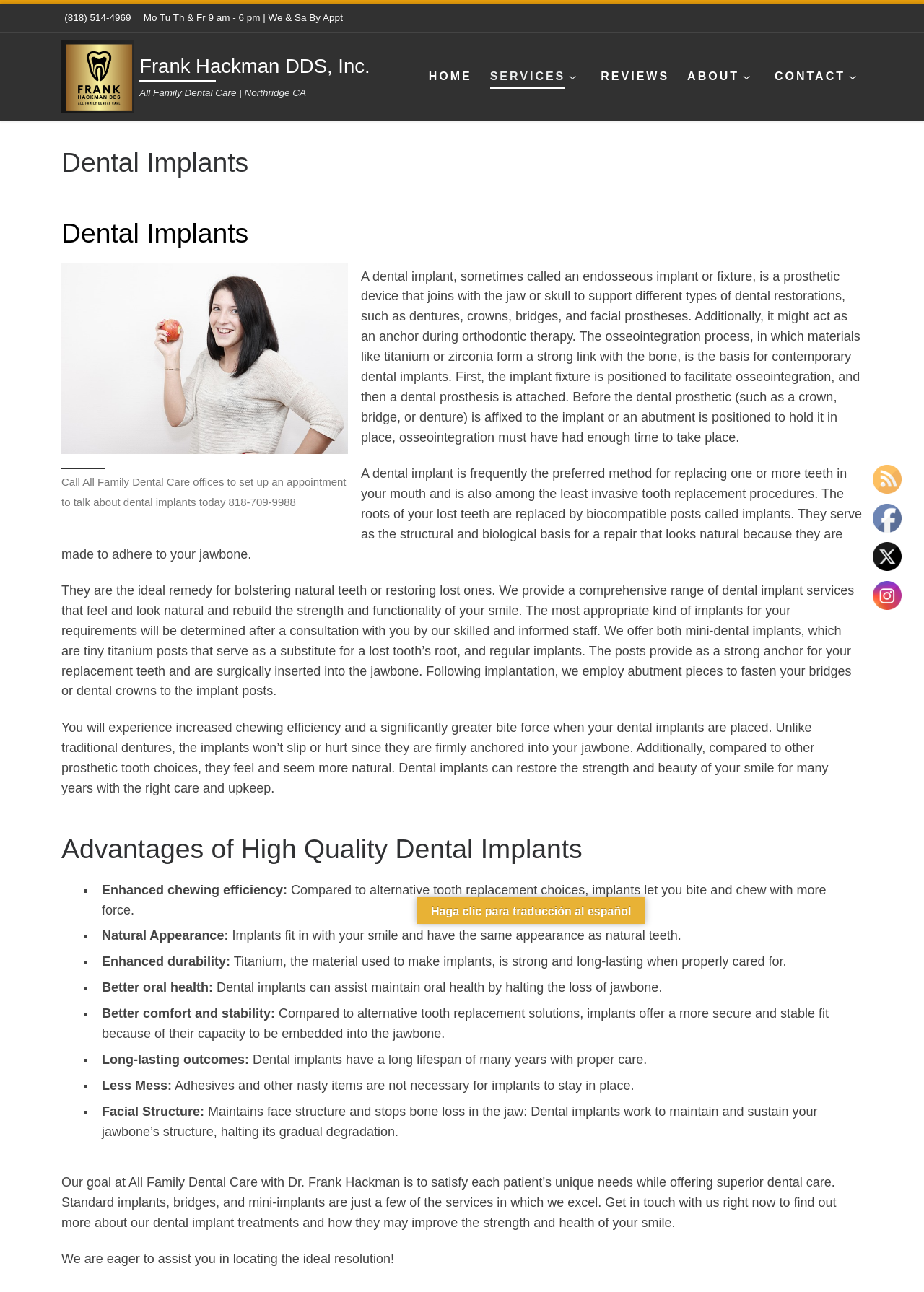Please identify the bounding box coordinates of the element I should click to complete this instruction: 'Input your email'. The coordinates should be given as four float numbers between 0 and 1, like this: [left, top, right, bottom].

None